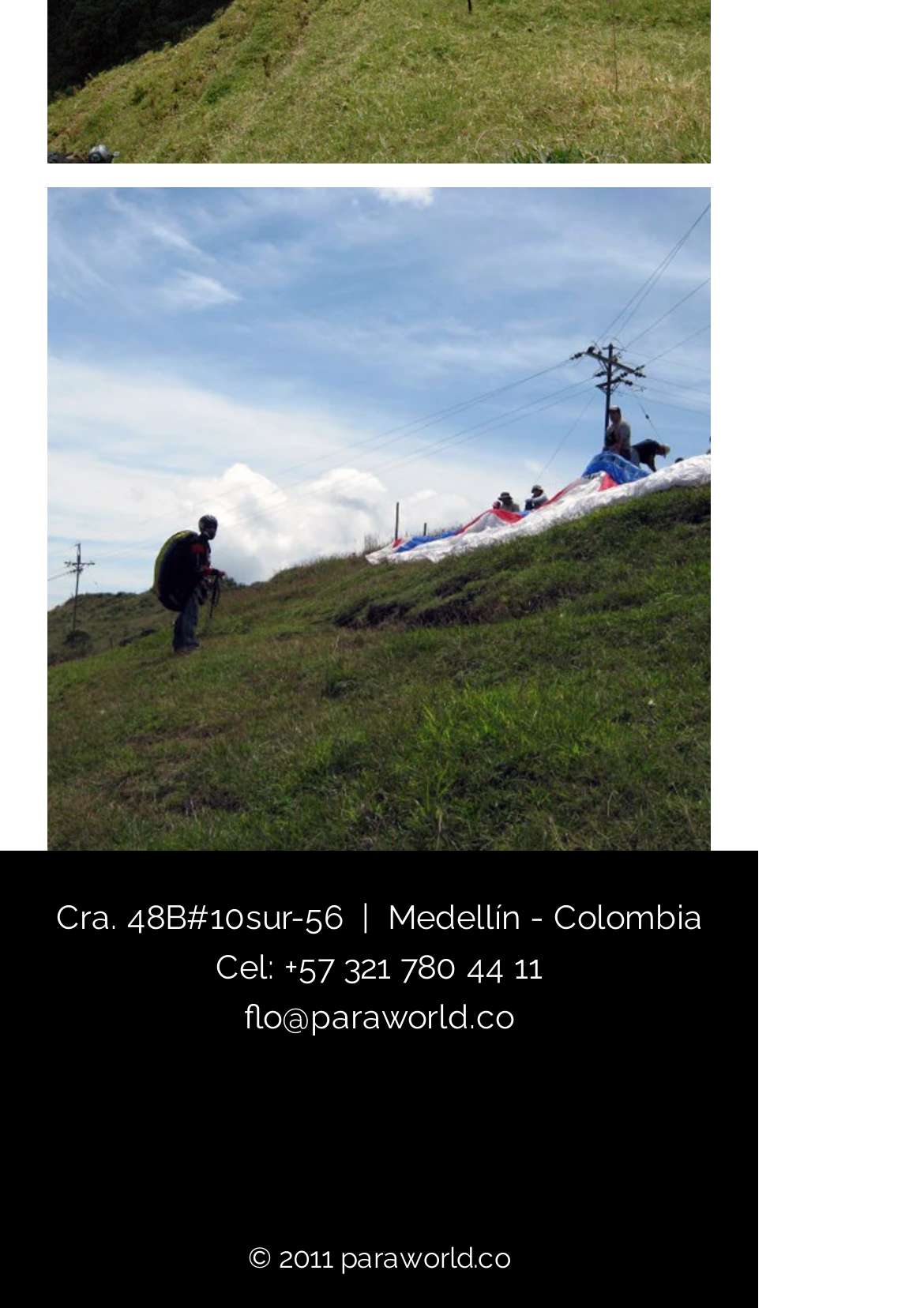Identify the bounding box coordinates of the HTML element based on this description: "+57 321 780 44 11".

[0.308, 0.725, 0.587, 0.754]